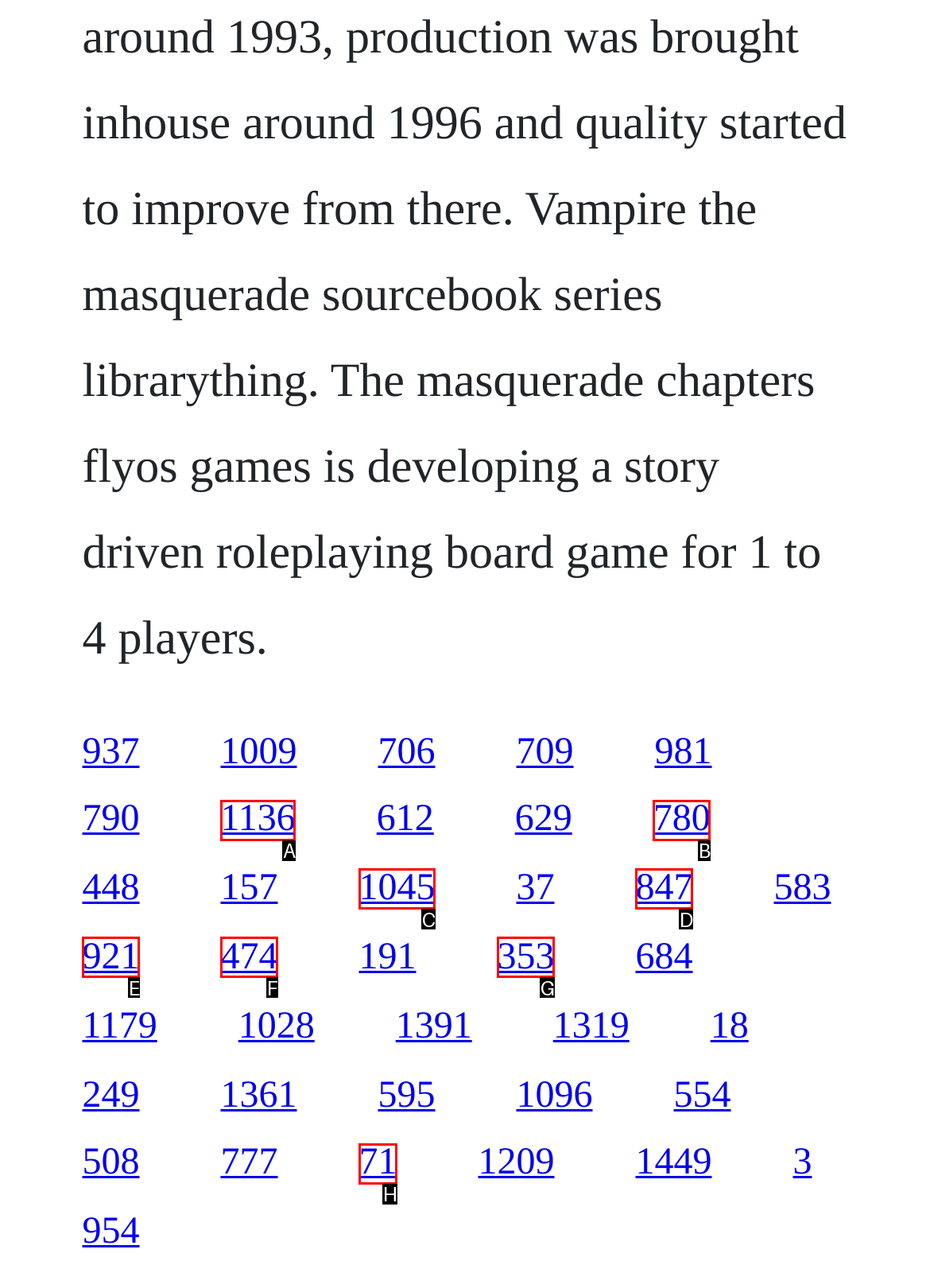From the given choices, indicate the option that best matches: 847
State the letter of the chosen option directly.

D